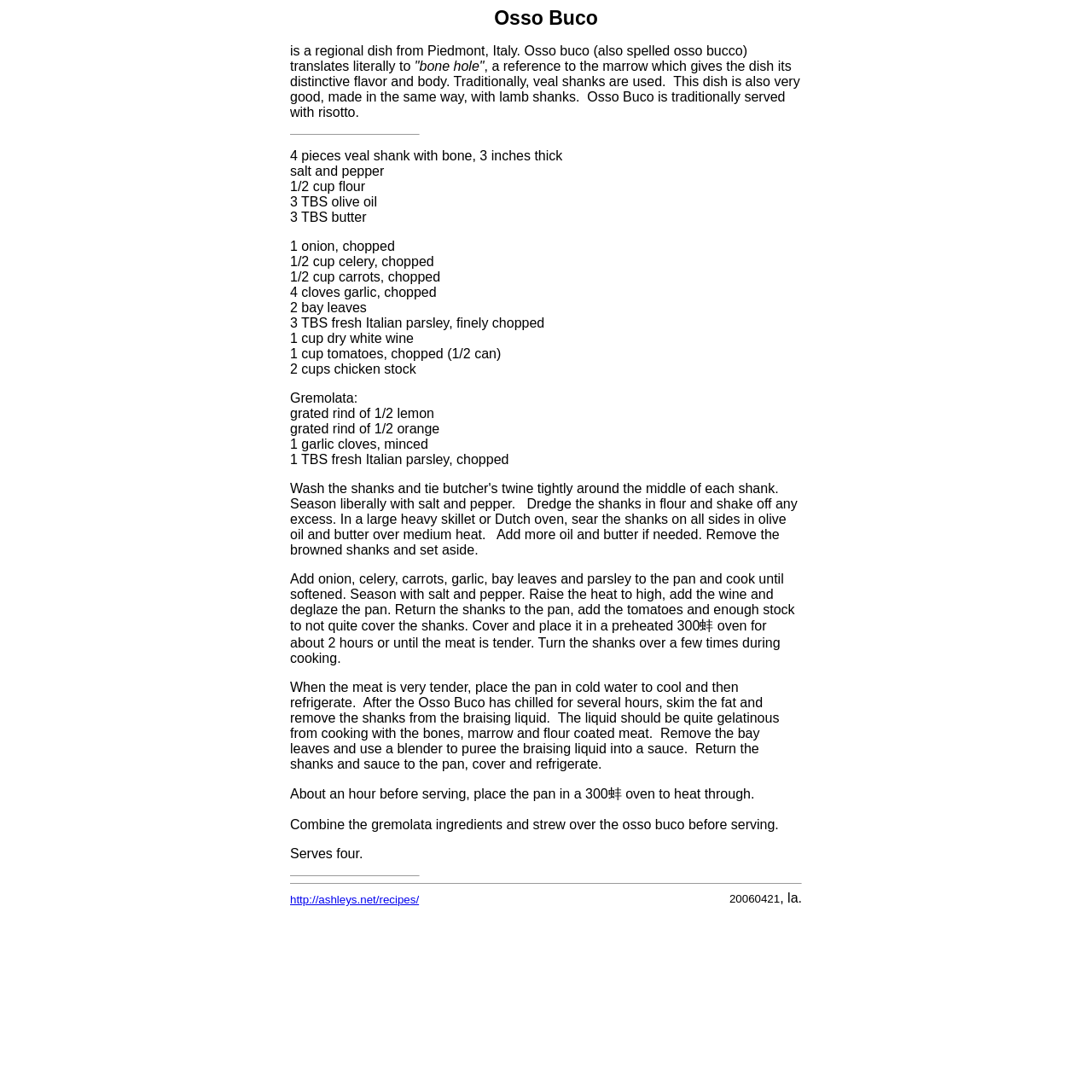What is Gremolata?
Based on the visual details in the image, please answer the question thoroughly.

According to the recipe, Gremolata is a condiment made with grated rind of 1/2 lemon, grated rind of 1/2 orange, 1 garlic clove, minced, and 1 TBS fresh Italian parsley, chopped, which is then strewn over the Osso Buco before serving.